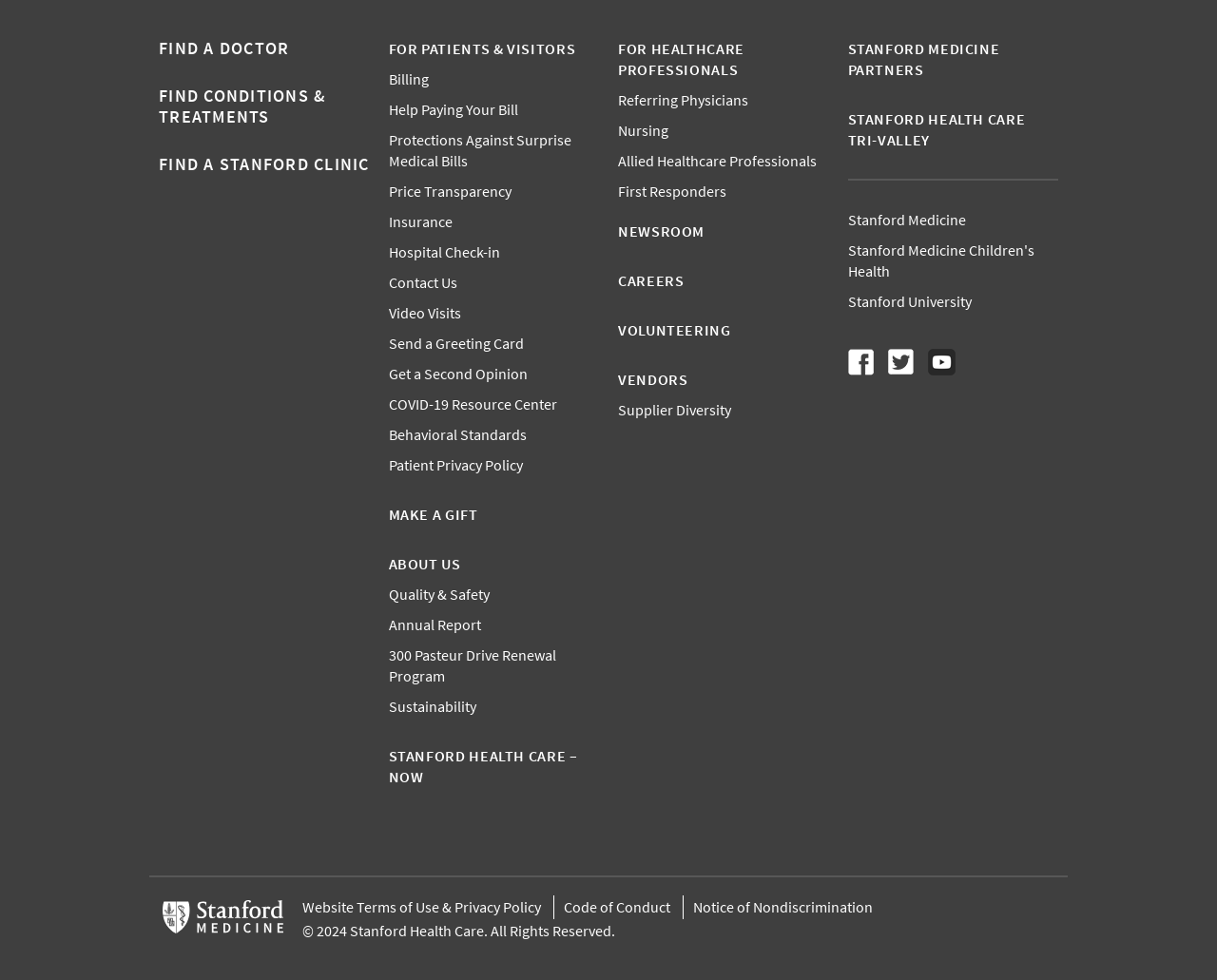Answer the question below with a single word or a brief phrase: 
How many social media platforms are linked on this webpage?

3